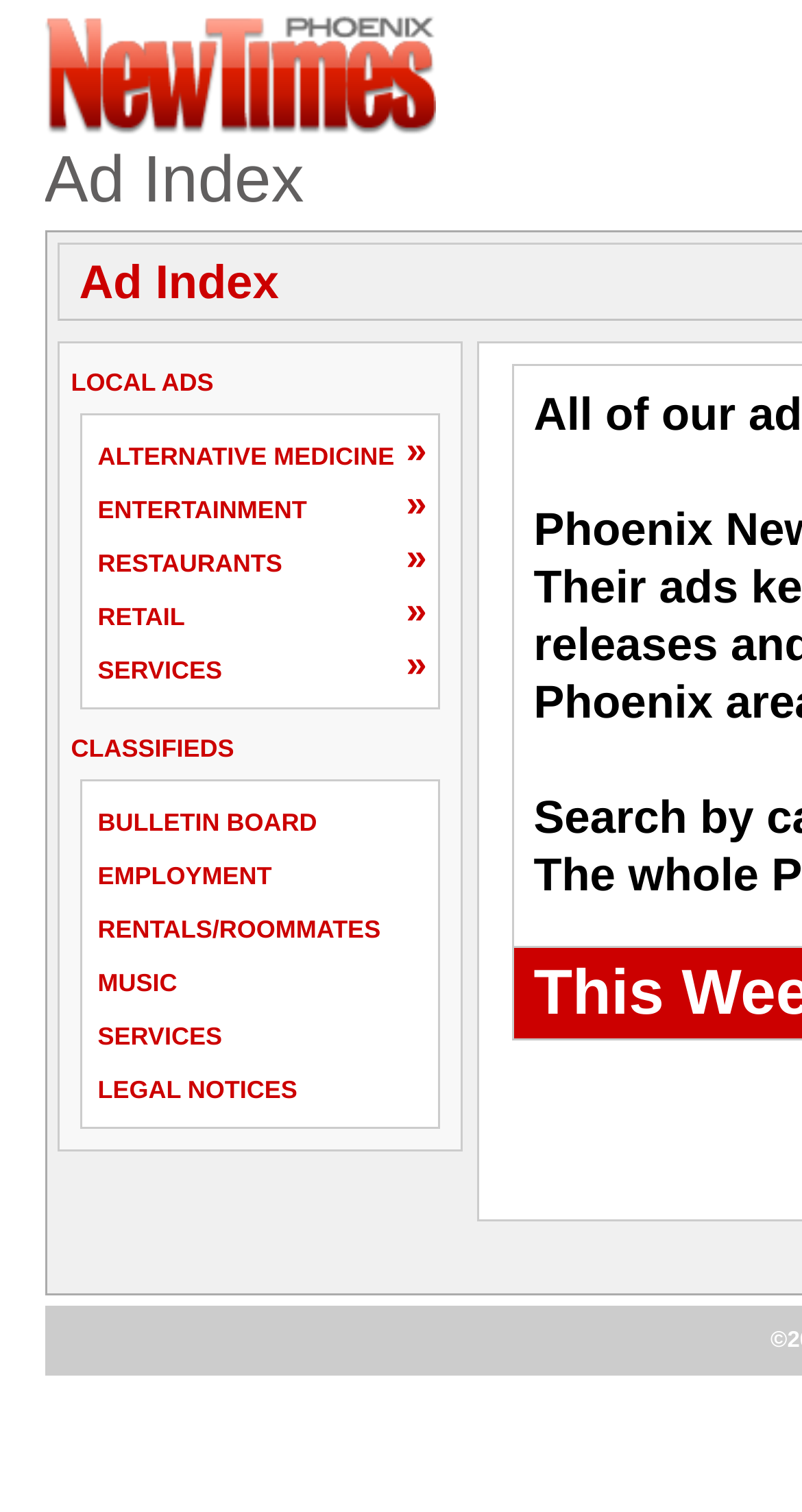What symbol is used to separate categories?
Look at the image and provide a detailed response to the question.

I can see that the '»' symbol is used to separate categories, such as between 'LOCAL ADS' and 'ALTERNATIVE MEDICINE', and between 'RETAIL' and 'SERVICES'. This symbol is used consistently throughout the webpage to separate categories.